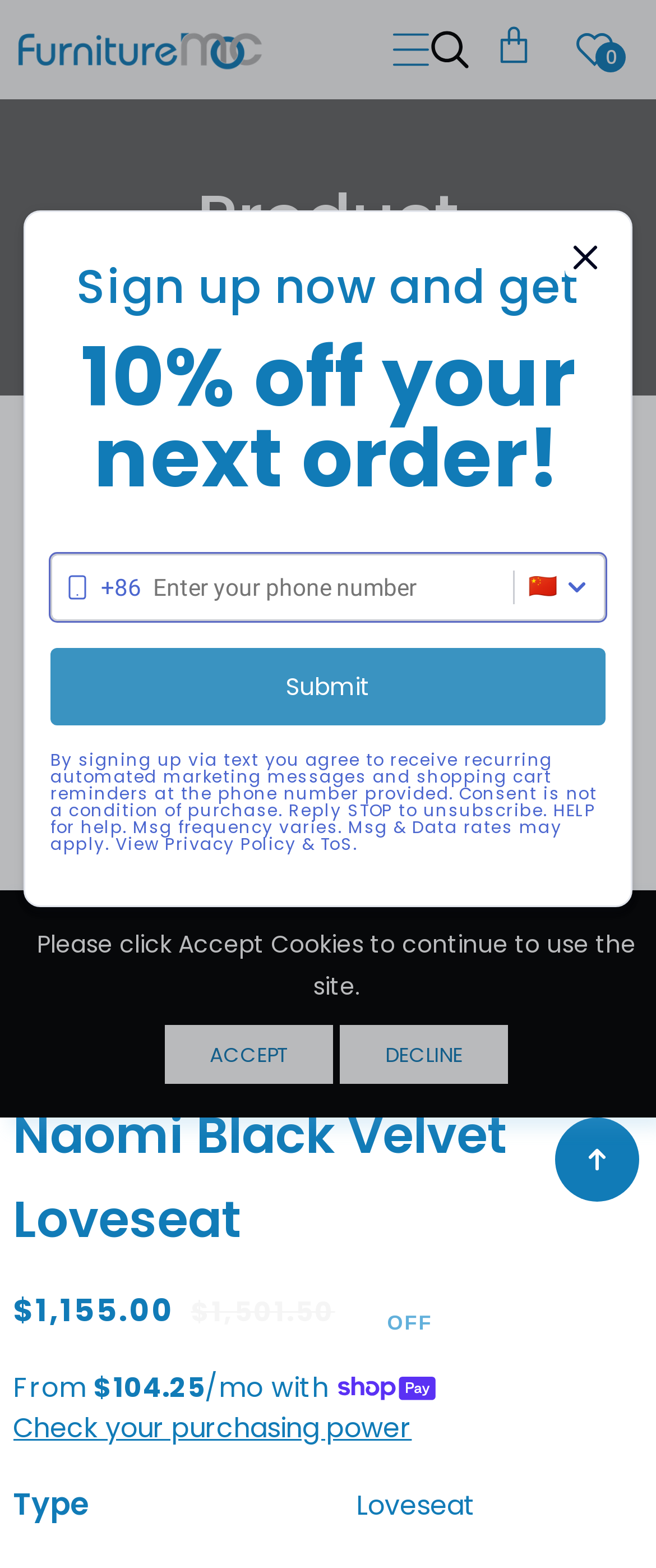What is the sale price of the product?
Kindly give a detailed and elaborate answer to the question.

I found the answer by looking at the StaticText element with the text '$1,155.00' which is a child of the status element with the role 'live'.